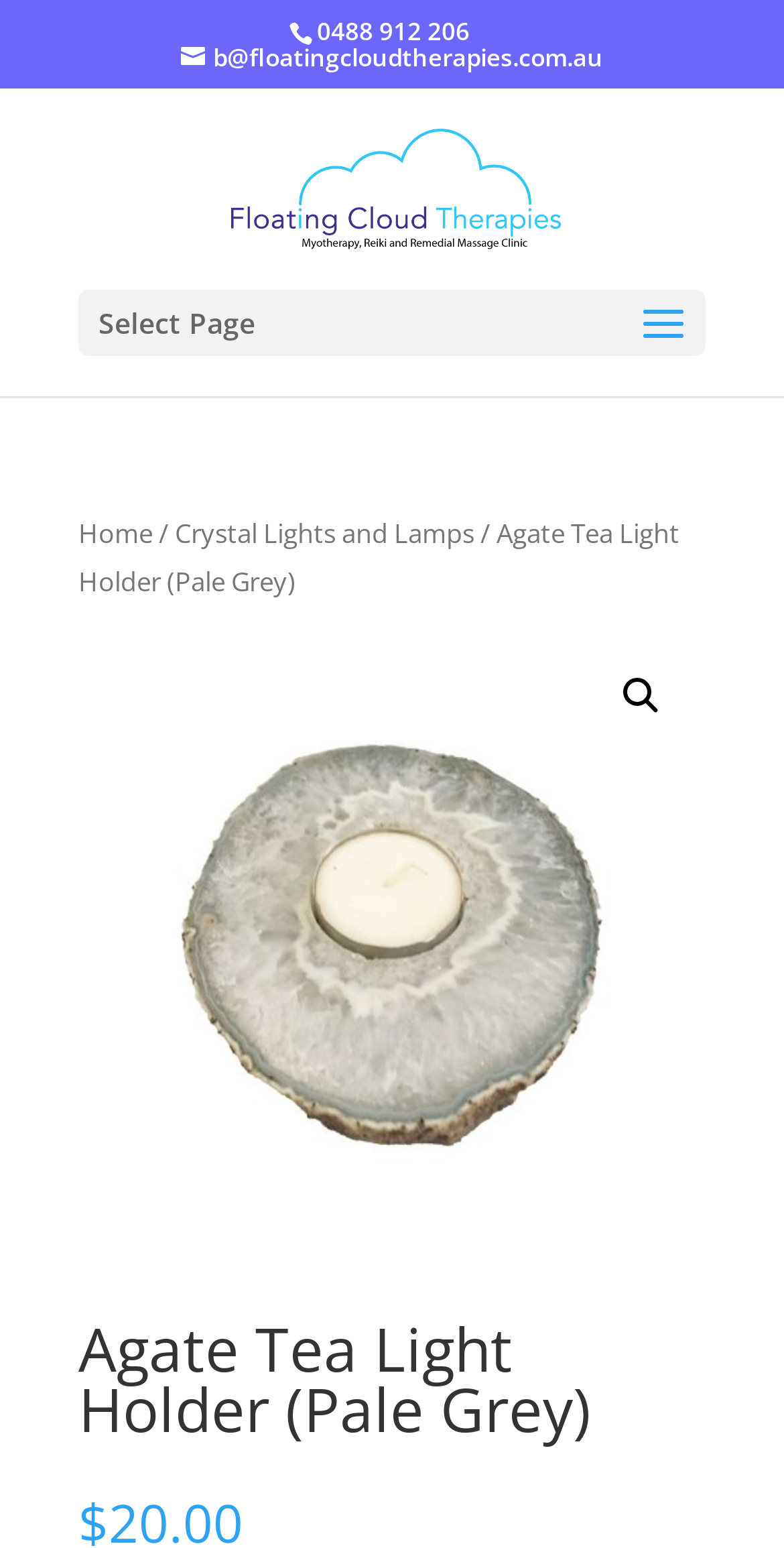What is the principal heading displayed on the webpage?

Agate Tea Light Holder (Pale Grey)